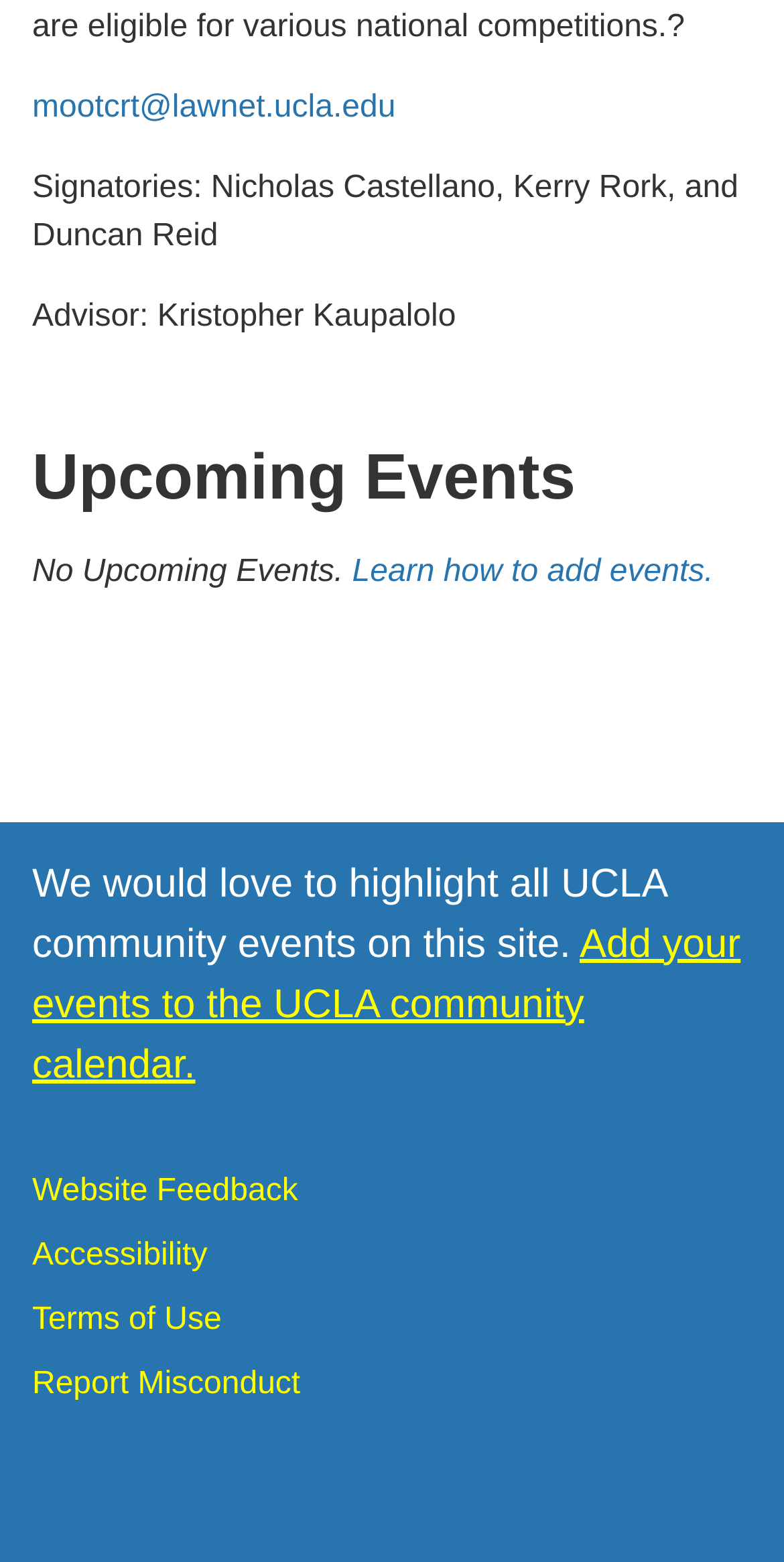What is the role of Kristopher Kaupalolo?
Examine the image and provide an in-depth answer to the question.

I found the StaticText element [88] with the text 'Advisor: Kristopher Kaupalolo', which indicates that Kristopher Kaupalolo is an advisor.